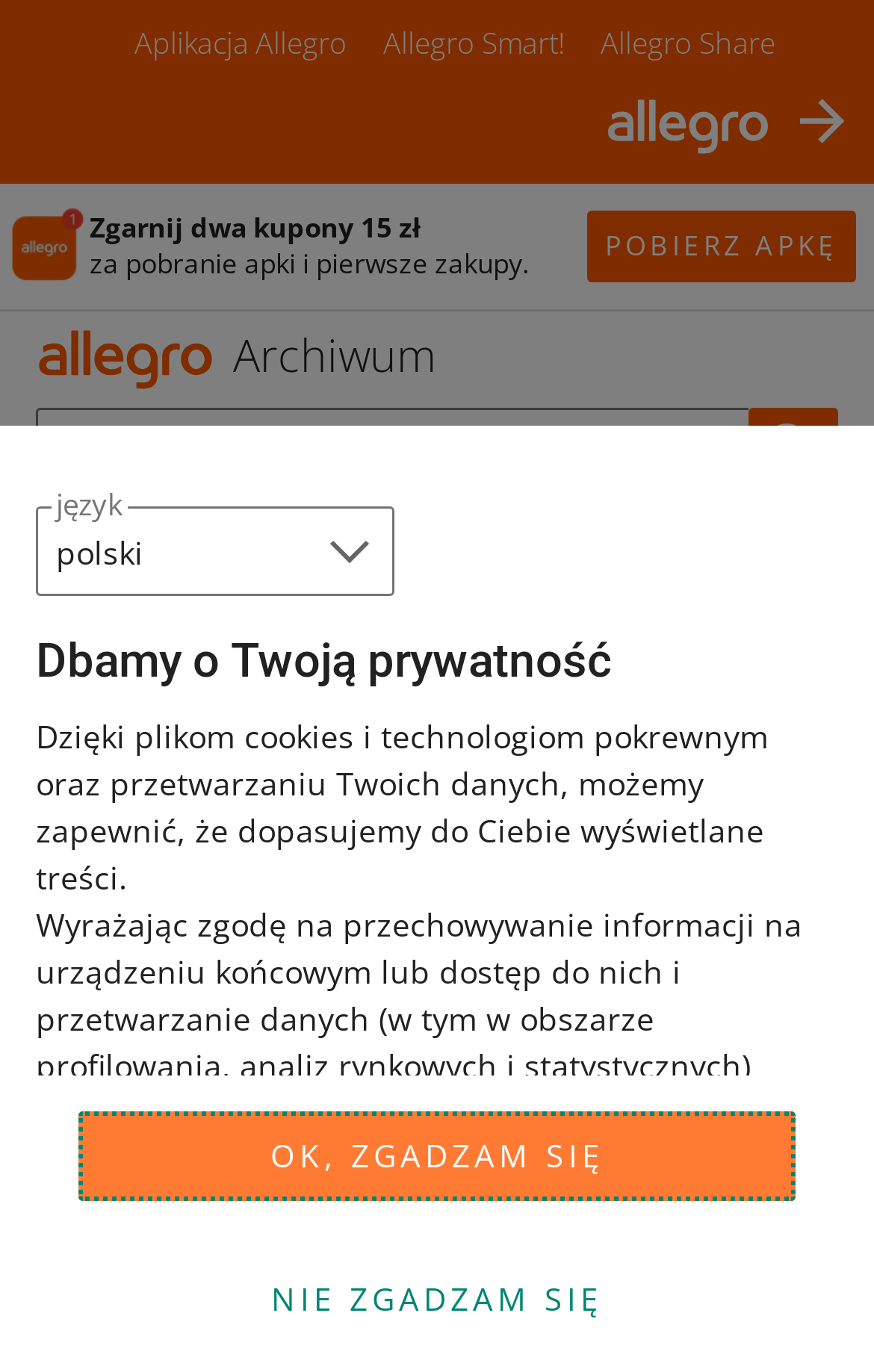Carefully observe the image and respond to the question with a detailed answer:
What is the name of the website?

The name of the website can be found by looking at the links and images on the webpage. There are multiple instances of the word 'Allegro', including an image with the text 'Allegro' and a link with the text 'Allegro - wygodne i bezpieczne zakupy online, największy wybór ofert'.